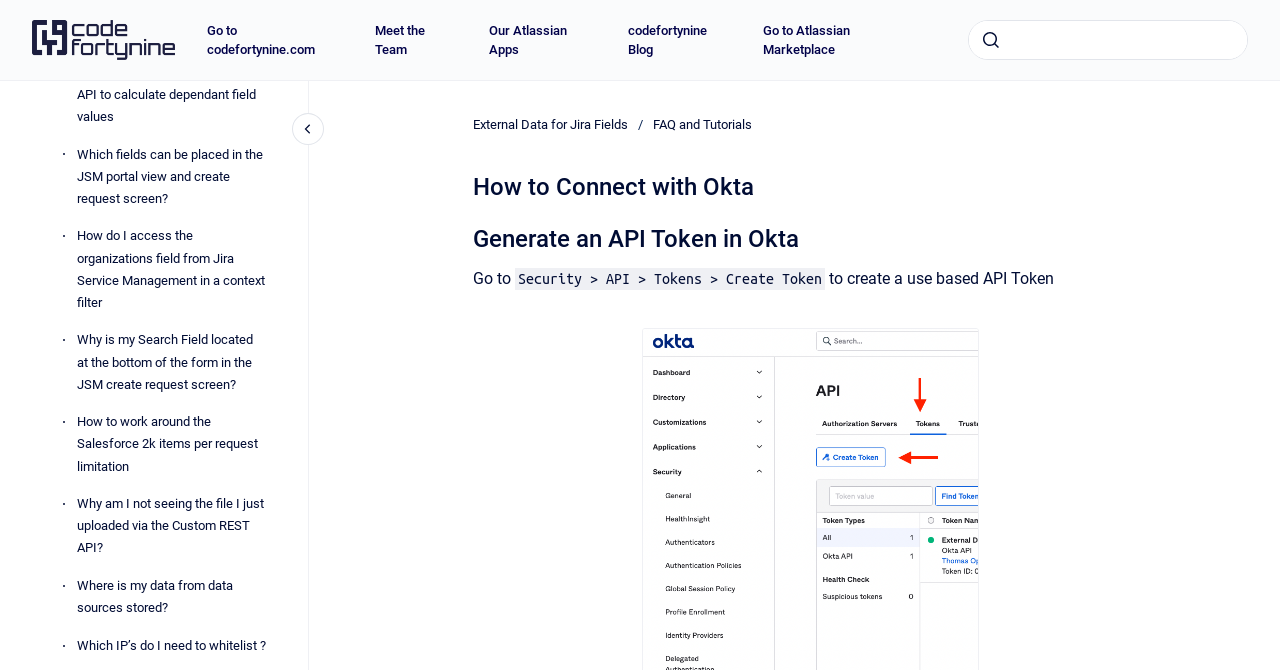Determine the bounding box coordinates for the area that needs to be clicked to fulfill this task: "Search". The coordinates must be given as four float numbers between 0 and 1, i.e., [left, top, right, bottom].

[0.756, 0.03, 0.975, 0.09]